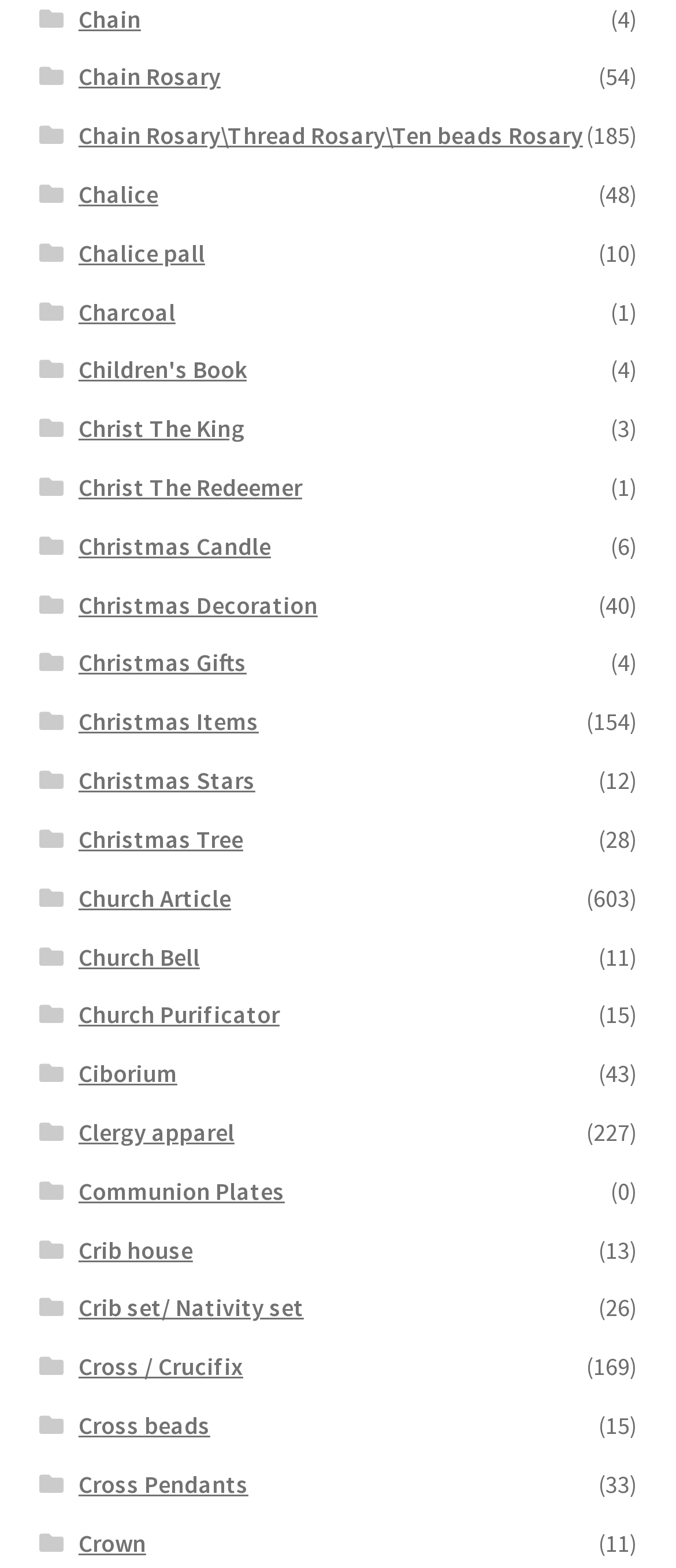Refer to the screenshot and answer the following question in detail:
What is the most popular item on this webpage?

The static text element '(603)' is located next to the link 'Church Article', indicating that it has the highest number of items listed, making it the most popular item on this webpage.